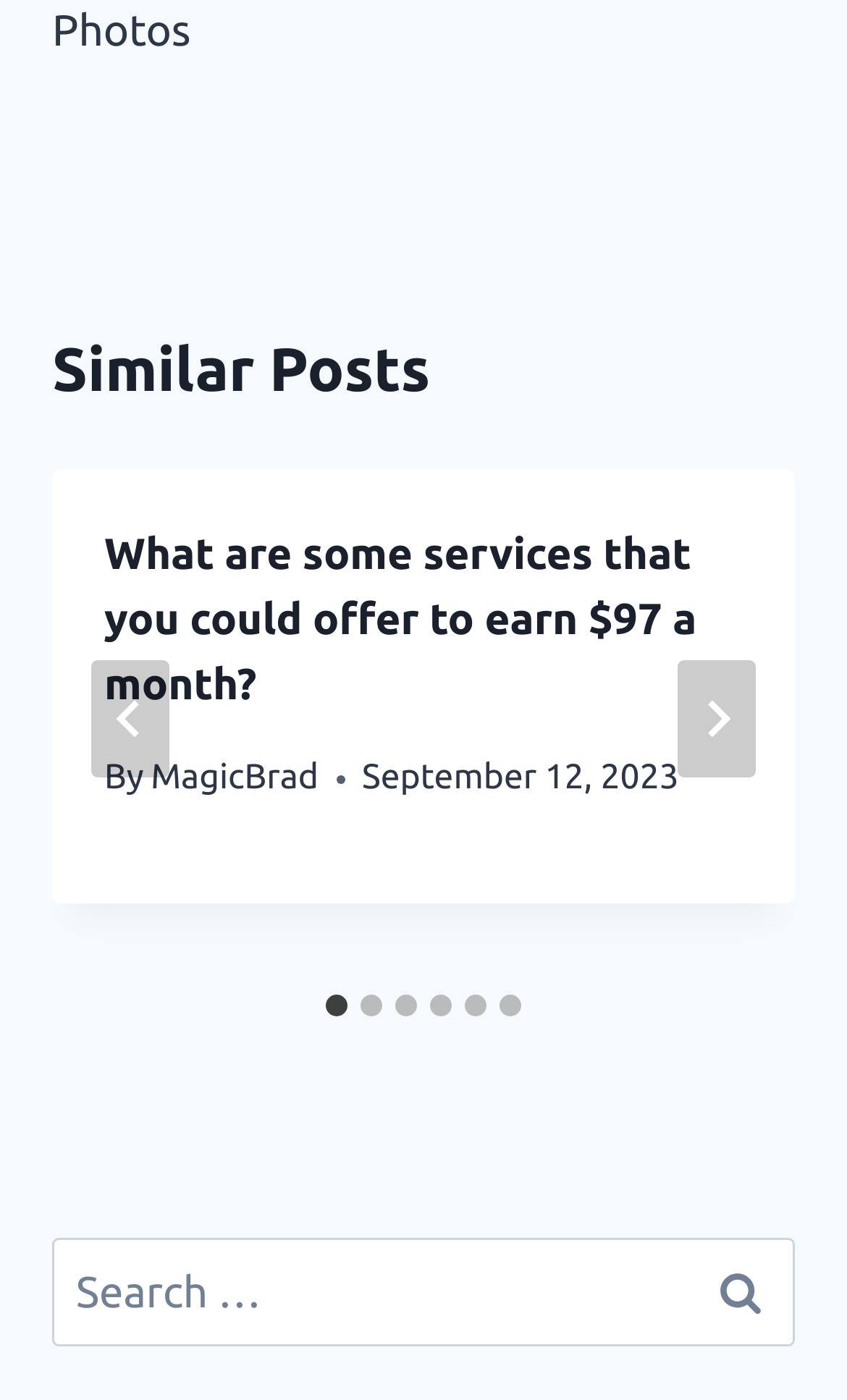Find the bounding box coordinates for the area that must be clicked to perform this action: "Go to last slide".

[0.108, 0.471, 0.2, 0.555]